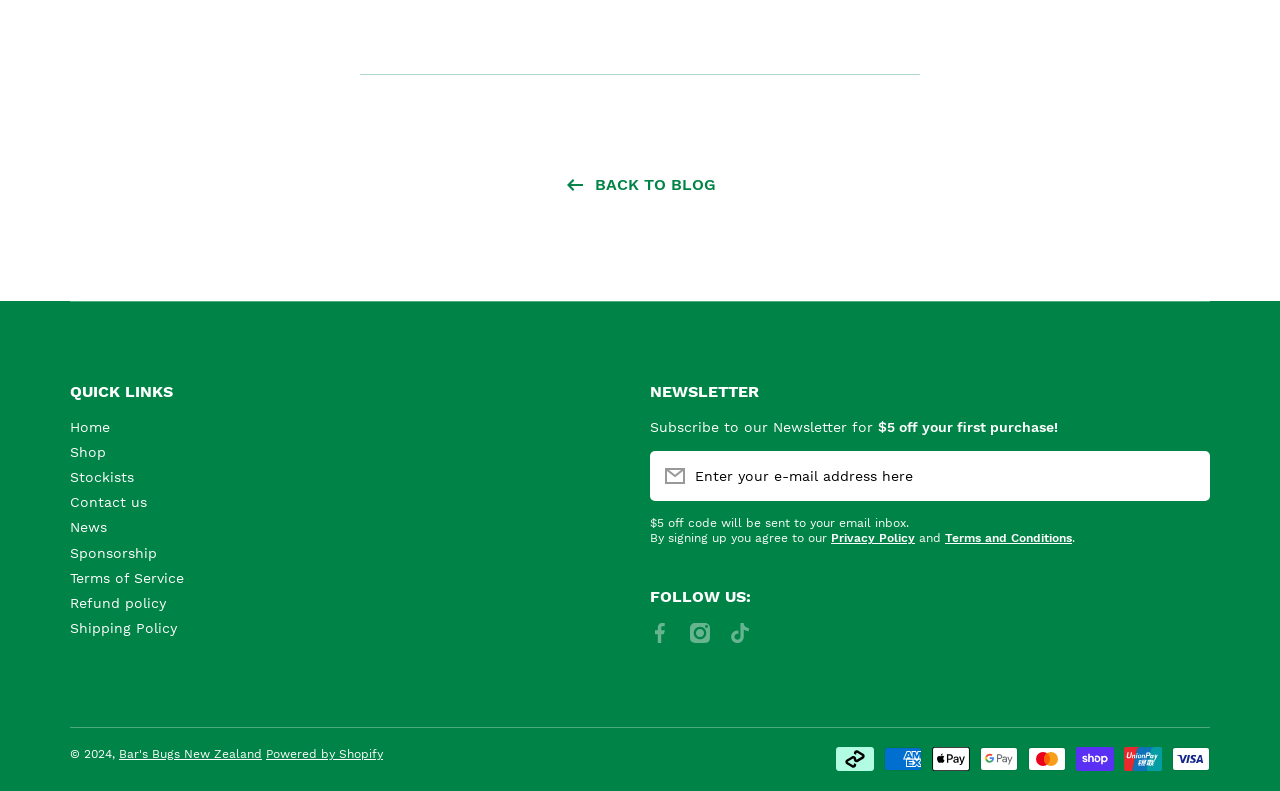Please mark the clickable region by giving the bounding box coordinates needed to complete this instruction: "Learn about online schools".

None